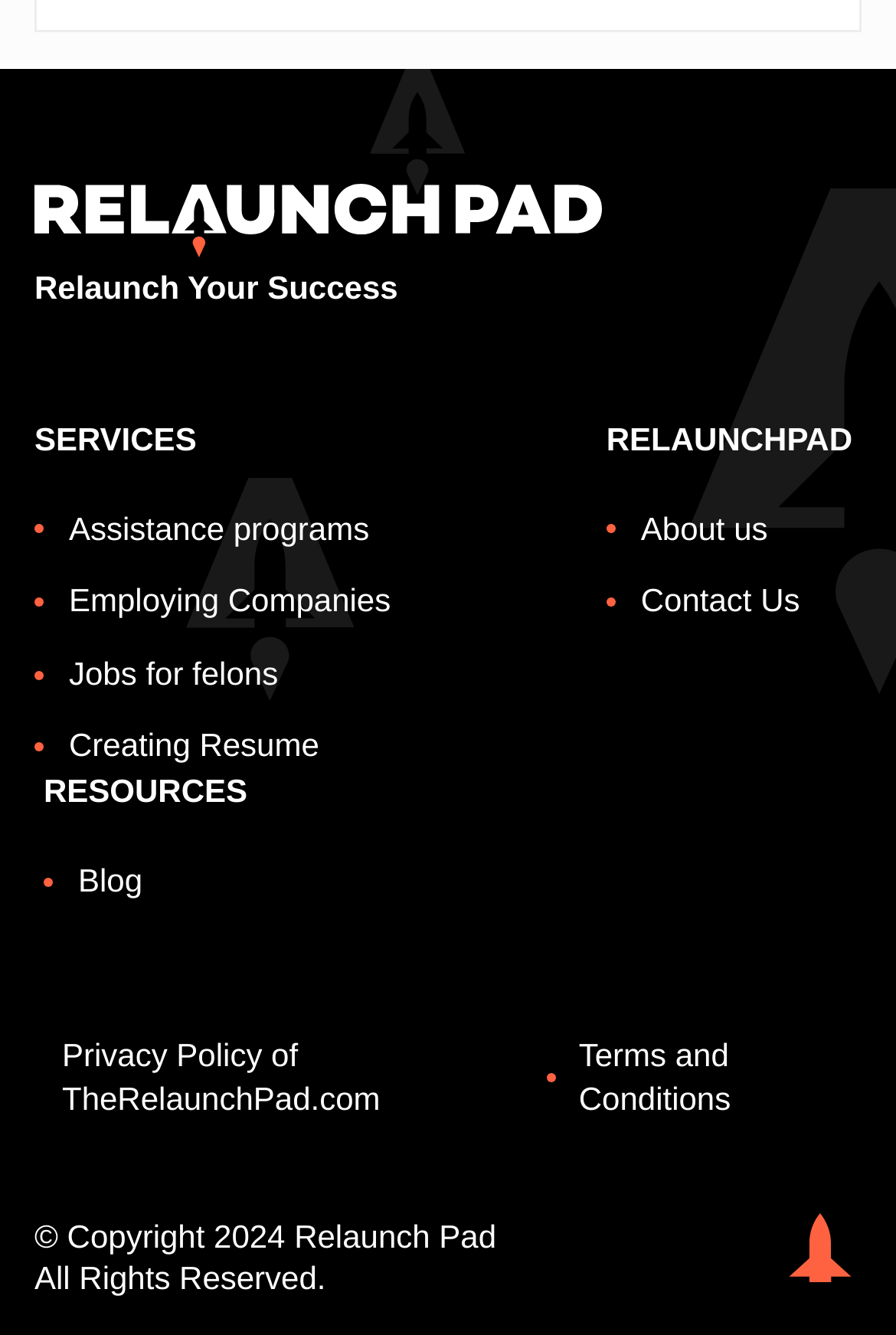Examine the screenshot and answer the question in as much detail as possible: What is the name of the organization?

The name of the organization can be found in the top-left corner of the webpage, where it says 'Relaunch Pad Relaunch Your Success' and has an image with the same name.